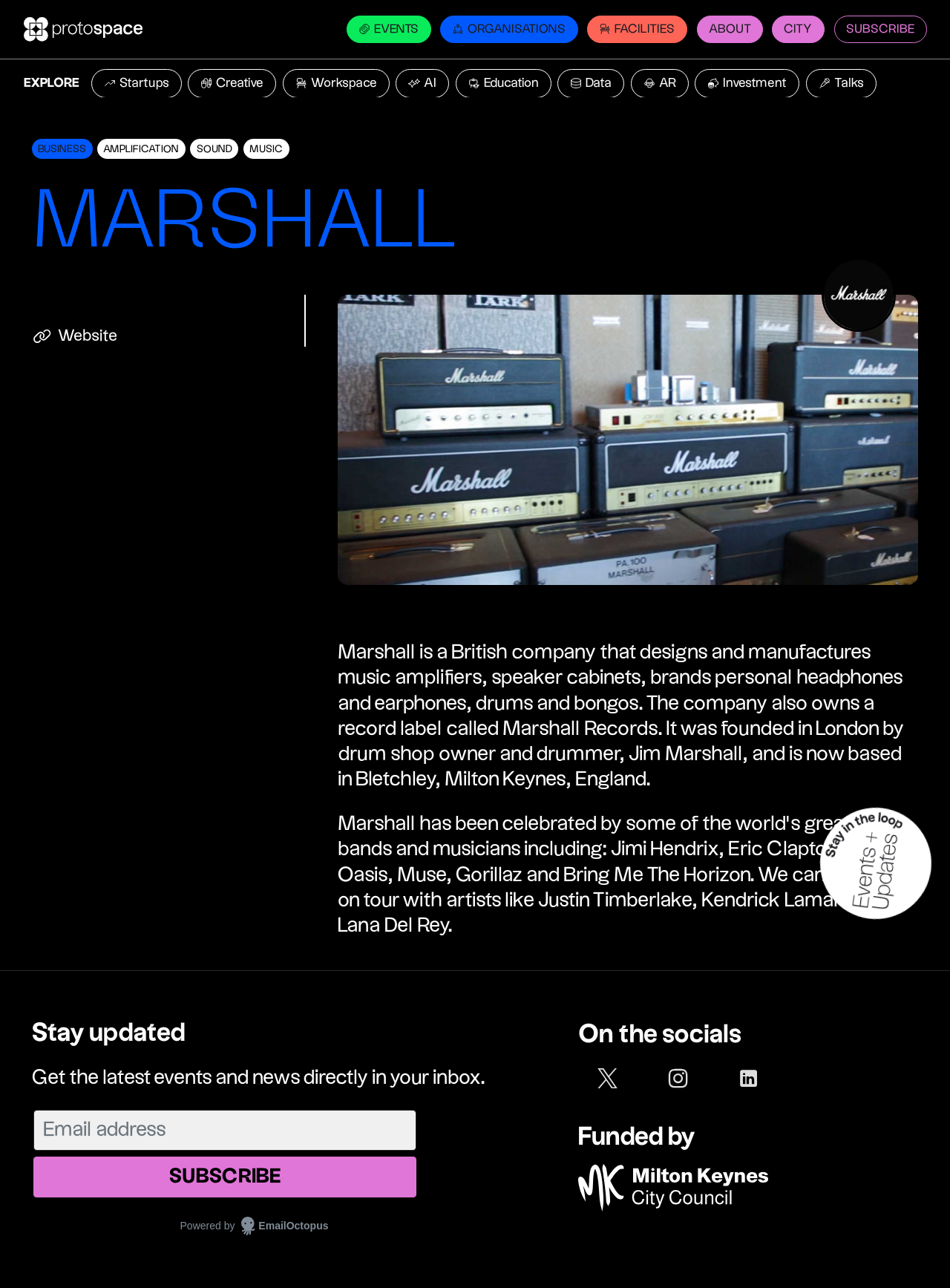From the given element description: "Workspace", find the bounding box for the UI element. Provide the coordinates as four float numbers between 0 and 1, in the order [left, top, right, bottom].

[0.298, 0.053, 0.41, 0.076]